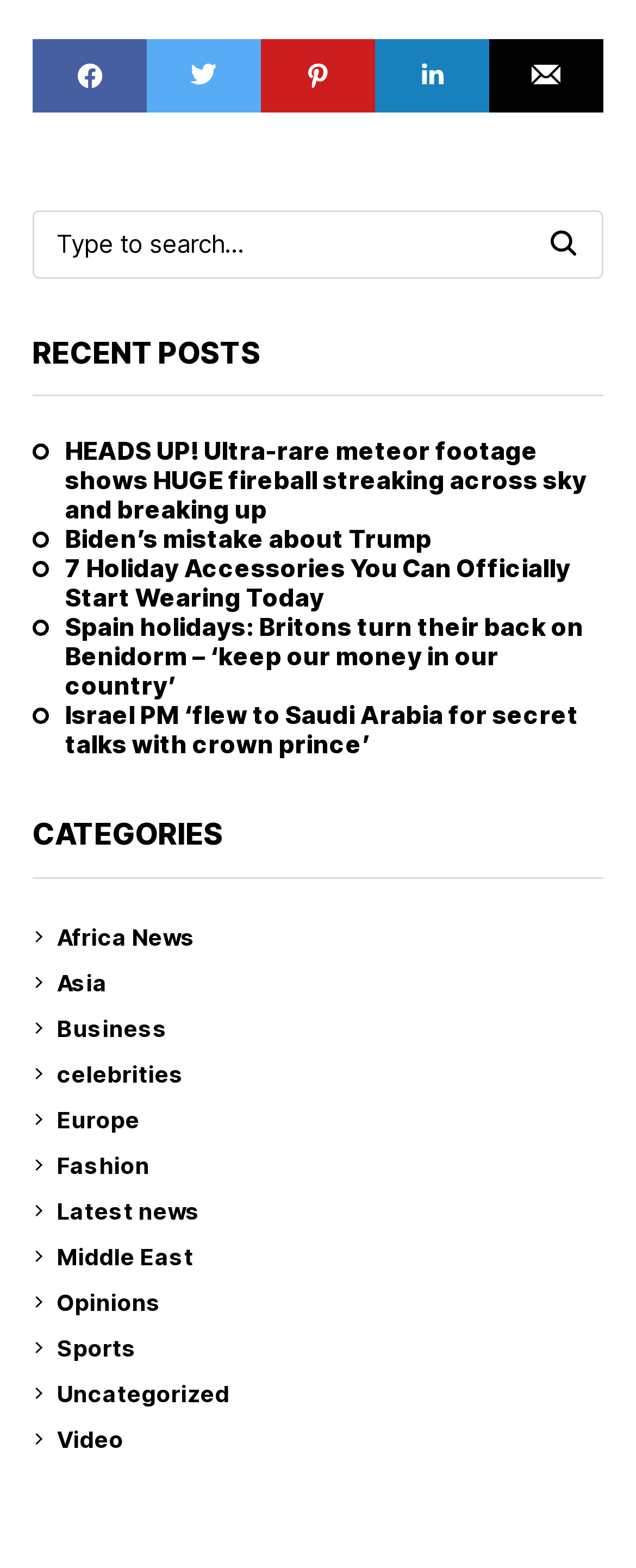Find the bounding box coordinates of the clickable region needed to perform the following instruction: "Browse the 'Africa News' category". The coordinates should be provided as four float numbers between 0 and 1, i.e., [left, top, right, bottom].

[0.09, 0.586, 0.949, 0.608]